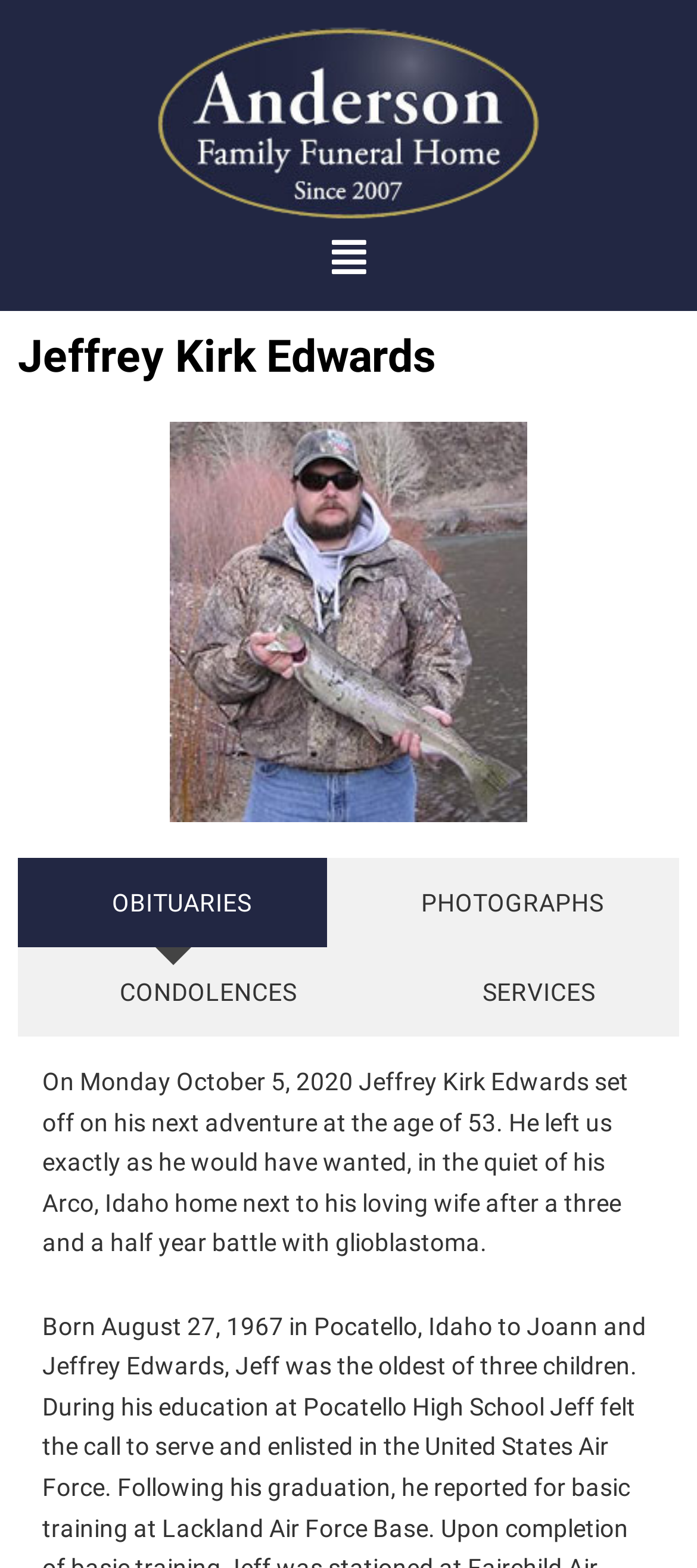Look at the image and give a detailed response to the following question: What is the location of Jeffrey Kirk Edwards' home?

I found the answer by reading the text below the heading, which mentions that Jeffrey Kirk Edwards passed away 'in the quiet of his Arco, Idaho home'. This suggests that his home was located in Arco, Idaho.